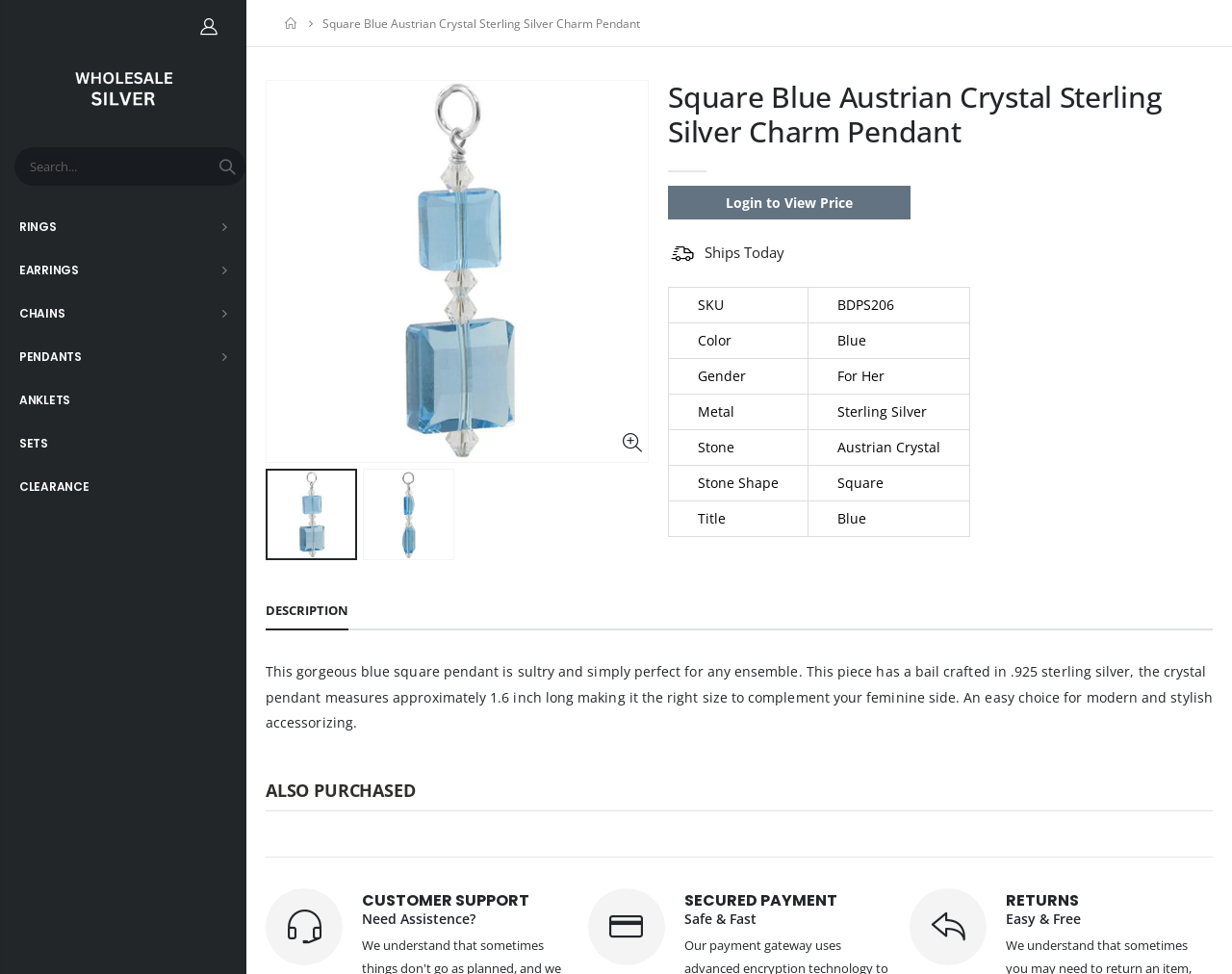What is the length of the crystal pendant?
Please provide a comprehensive answer based on the information in the image.

I obtained the answer from the product description, which mentions 'the crystal pendant measures approximately 1.6 inch long'.